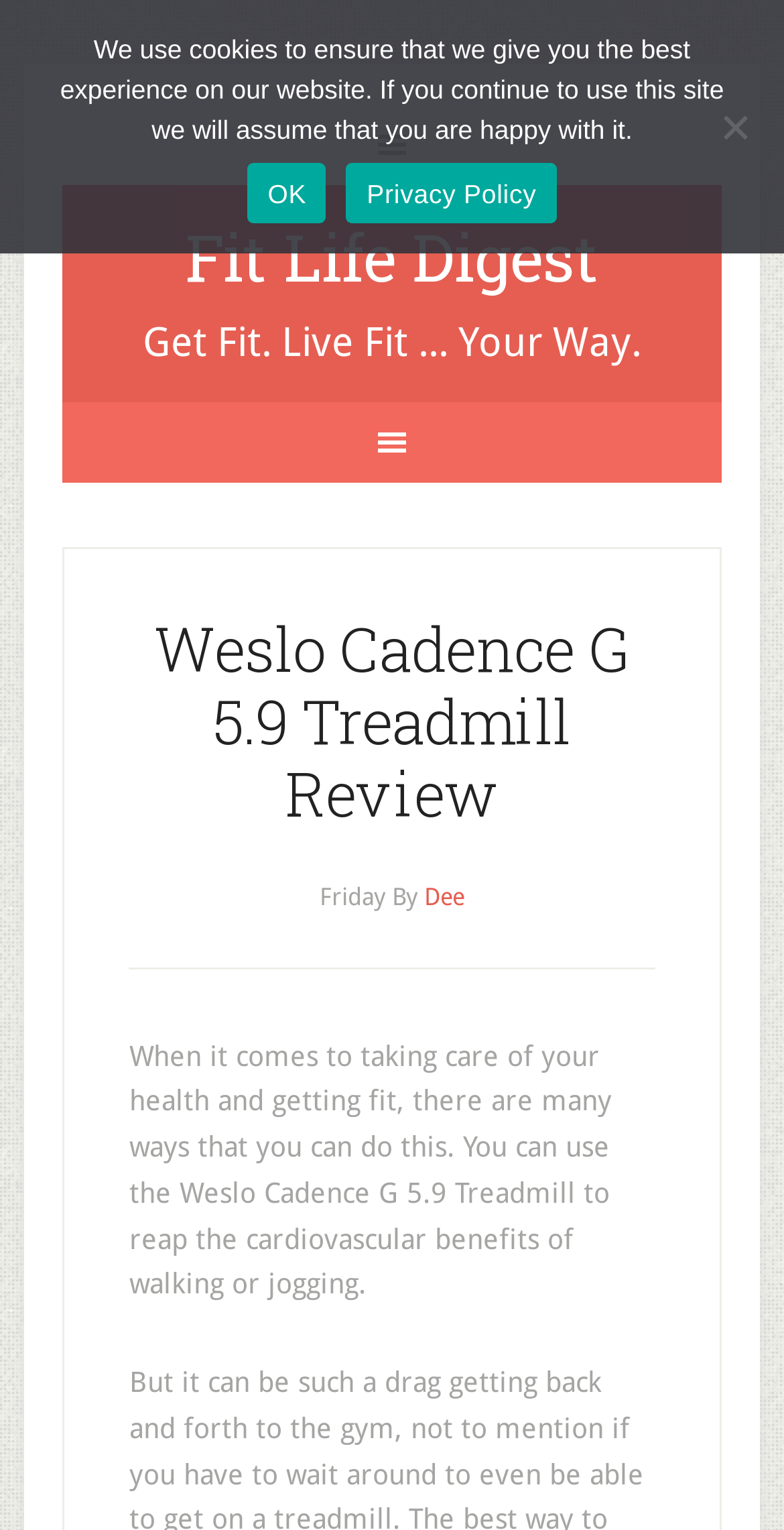What is the topic of the review on this webpage?
Answer with a single word or short phrase according to what you see in the image.

Weslo Cadence G 5.9 Treadmill